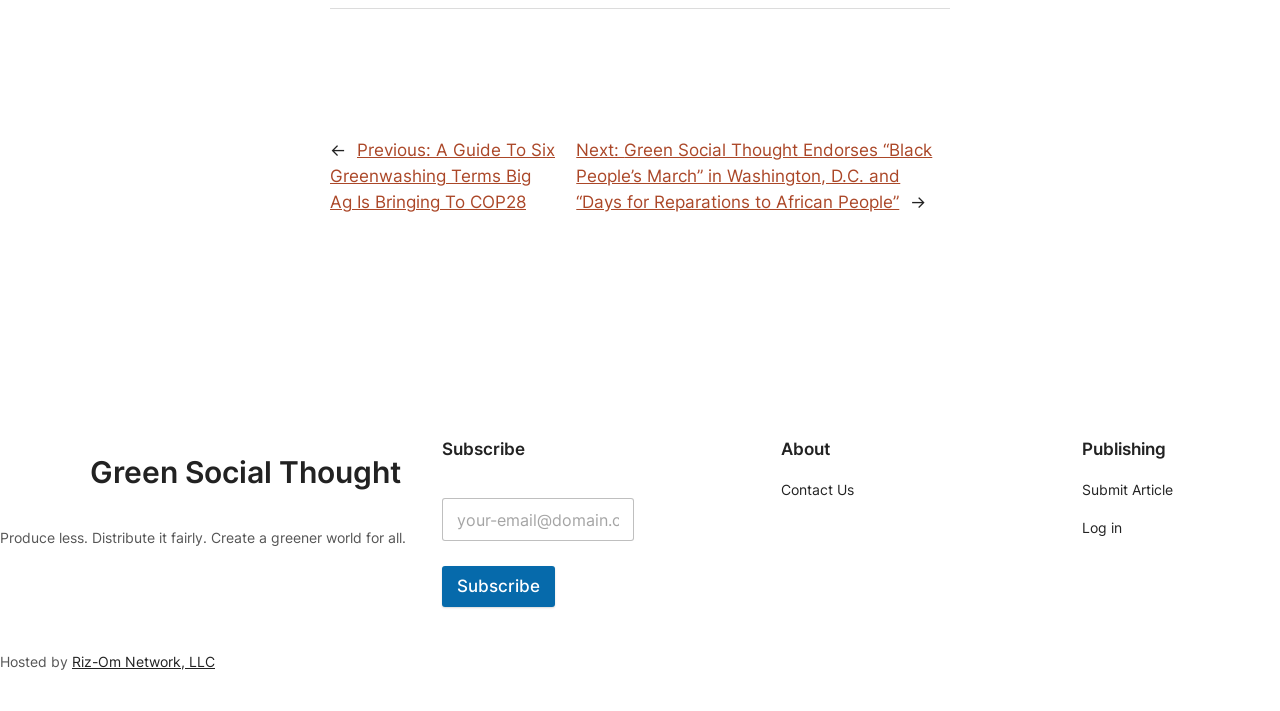Could you provide the bounding box coordinates for the portion of the screen to click to complete this instruction: "Subscribe to get updates"?

[0.345, 0.797, 0.433, 0.854]